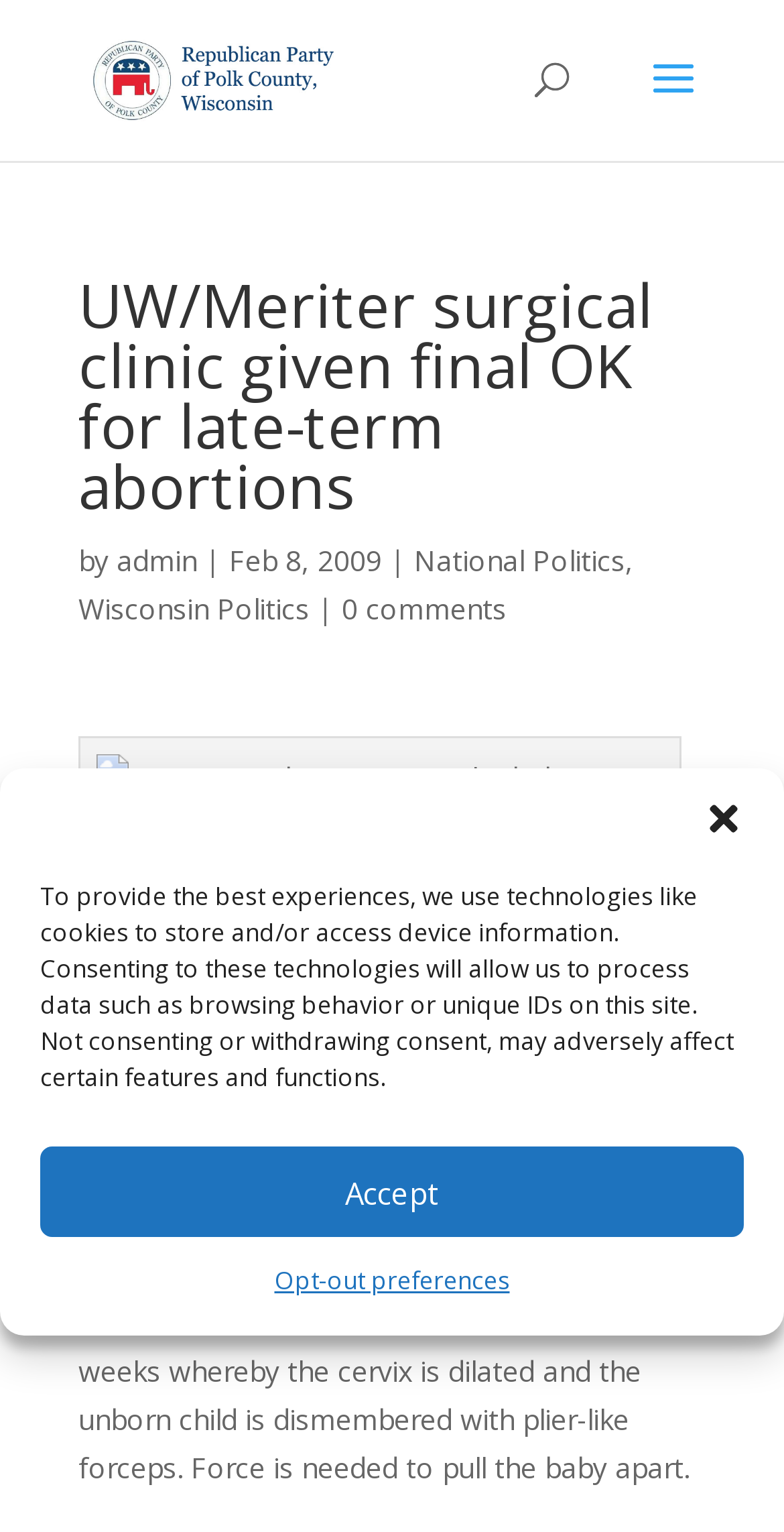Locate the bounding box coordinates of the element you need to click to accomplish the task described by this instruction: "Search for something".

[0.5, 0.0, 0.9, 0.001]